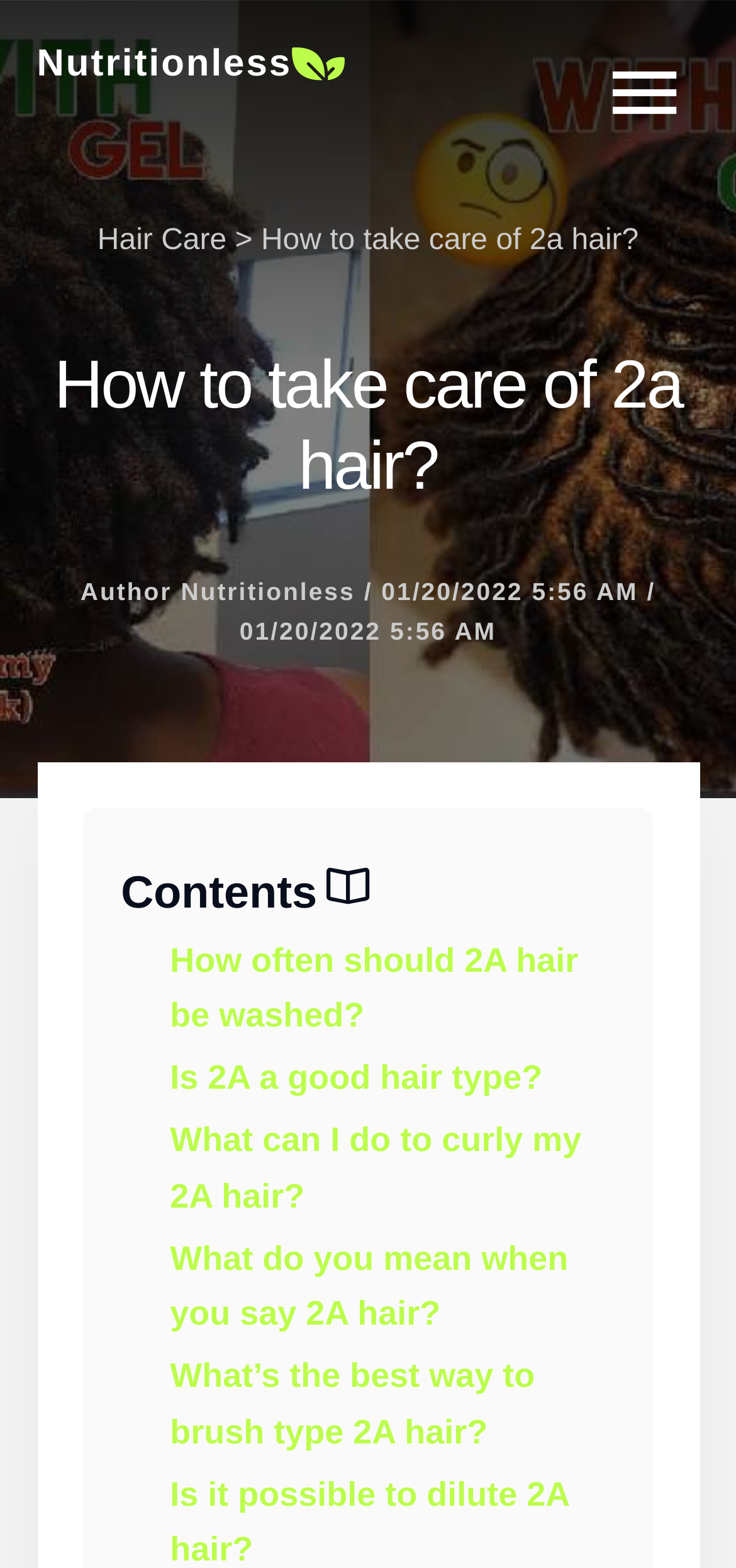Pinpoint the bounding box coordinates for the area that should be clicked to perform the following instruction: "Click on the 'Hair Care' link".

[0.132, 0.143, 0.308, 0.164]